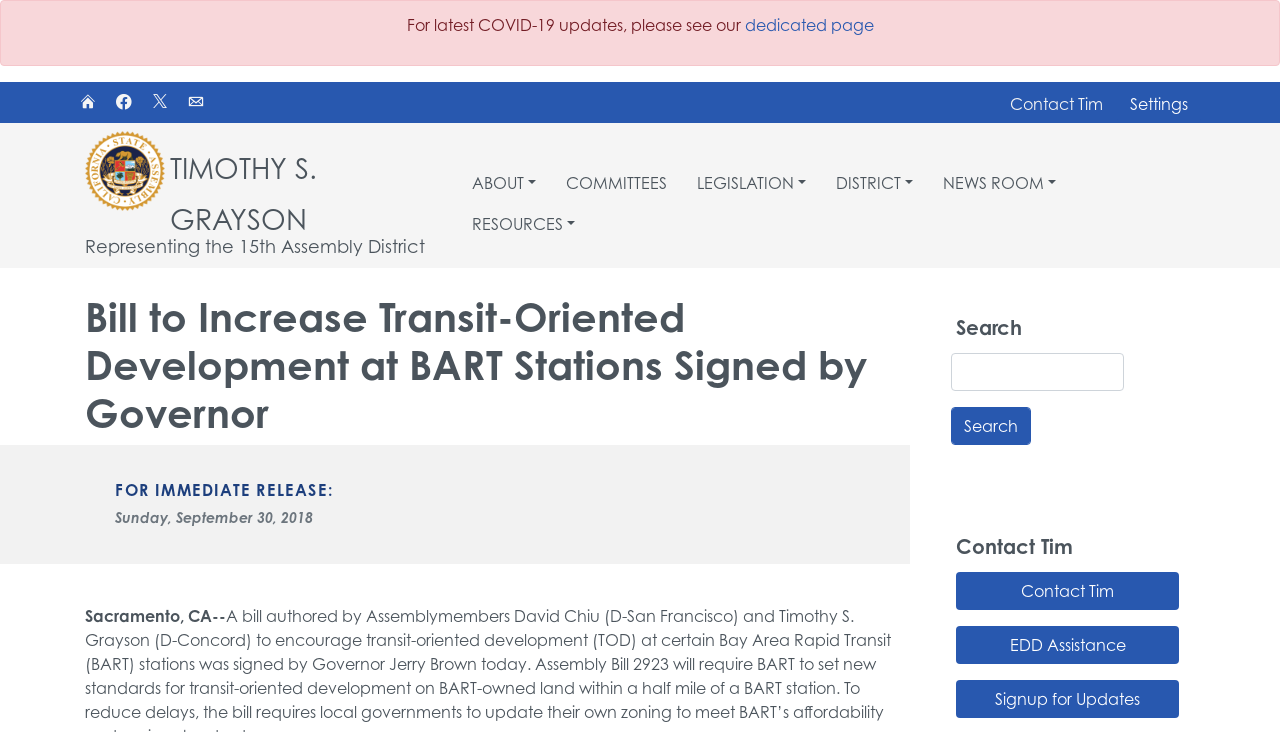Give a complete and precise description of the webpage's appearance.

The webpage is about Assemblymember Timothy S. Grayson's official website, representing the 15th California Assembly District. At the top, there is a banner with links to social media platforms, an email link, and a "Contact Tim" link. Below the banner, there is a navigation menu with links to "ABOUT", "COMMITTEES", "LEGISLATION", "DISTRICT", "NEWS ROOM", and "RESOURCES".

The main content of the webpage is an article about a bill signed by the Governor to increase transit-oriented development at BART stations. The article has a heading "Bill to Increase Transit-Oriented Development at BART Stations Signed by Governor" and is dated Sunday, September 30, 2018. The article starts with "Sacramento, CA--" and mentions Assemblymembers David Chiu and Timothy S. Grayson.

On the right side of the webpage, there is a search box with a heading "Search" and a button to submit the search query. Below the search box, there are links to "Contact Tim", "EDD Assistance", and "Signup for Updates".

At the very top of the webpage, there is a link to "Skip to main content" and an alert with a message about COVID-19 updates, which links to a dedicated page.